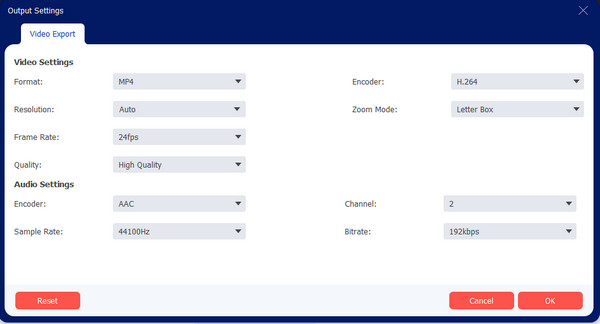Respond with a single word or phrase:
What is the sample rate of the audio?

44100 Hz